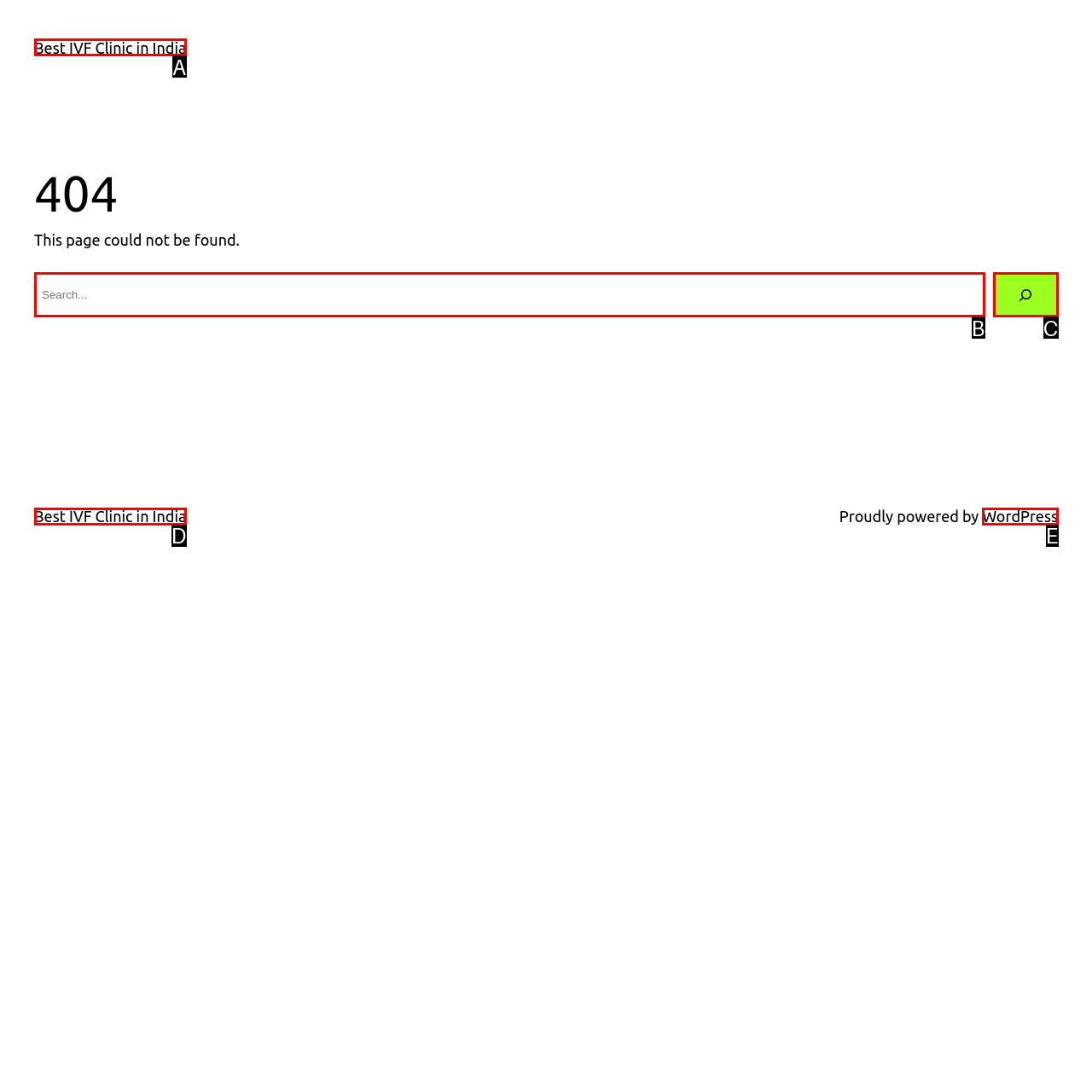Which lettered UI element aligns with this description: aria-label="Search"
Provide your answer using the letter from the available choices.

C